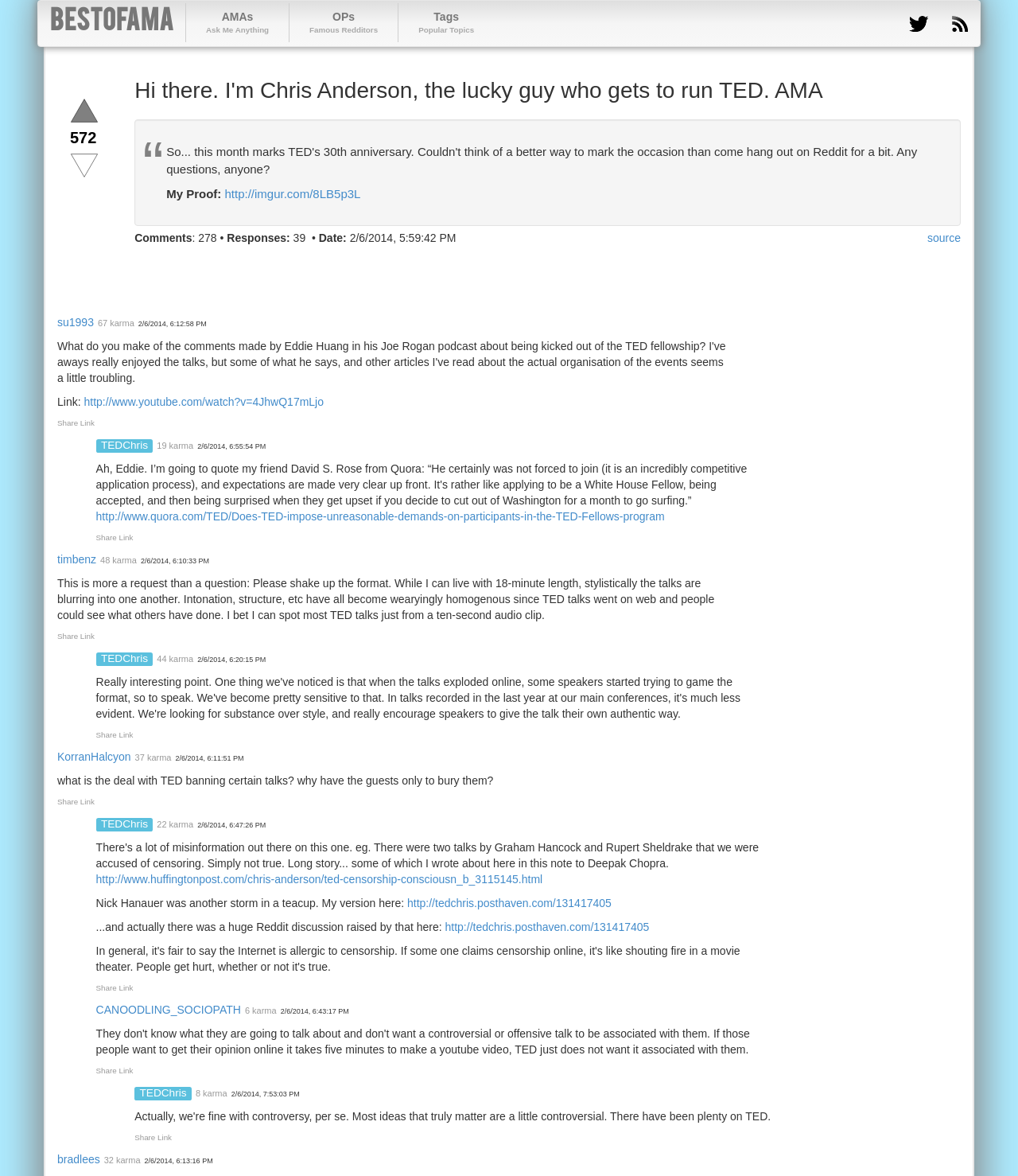How many comments are there to this AMA?
Please elaborate on the answer to the question with detailed information.

The webpage shows 'Comments: 278' which indicates that there are 278 comments to this AMA.